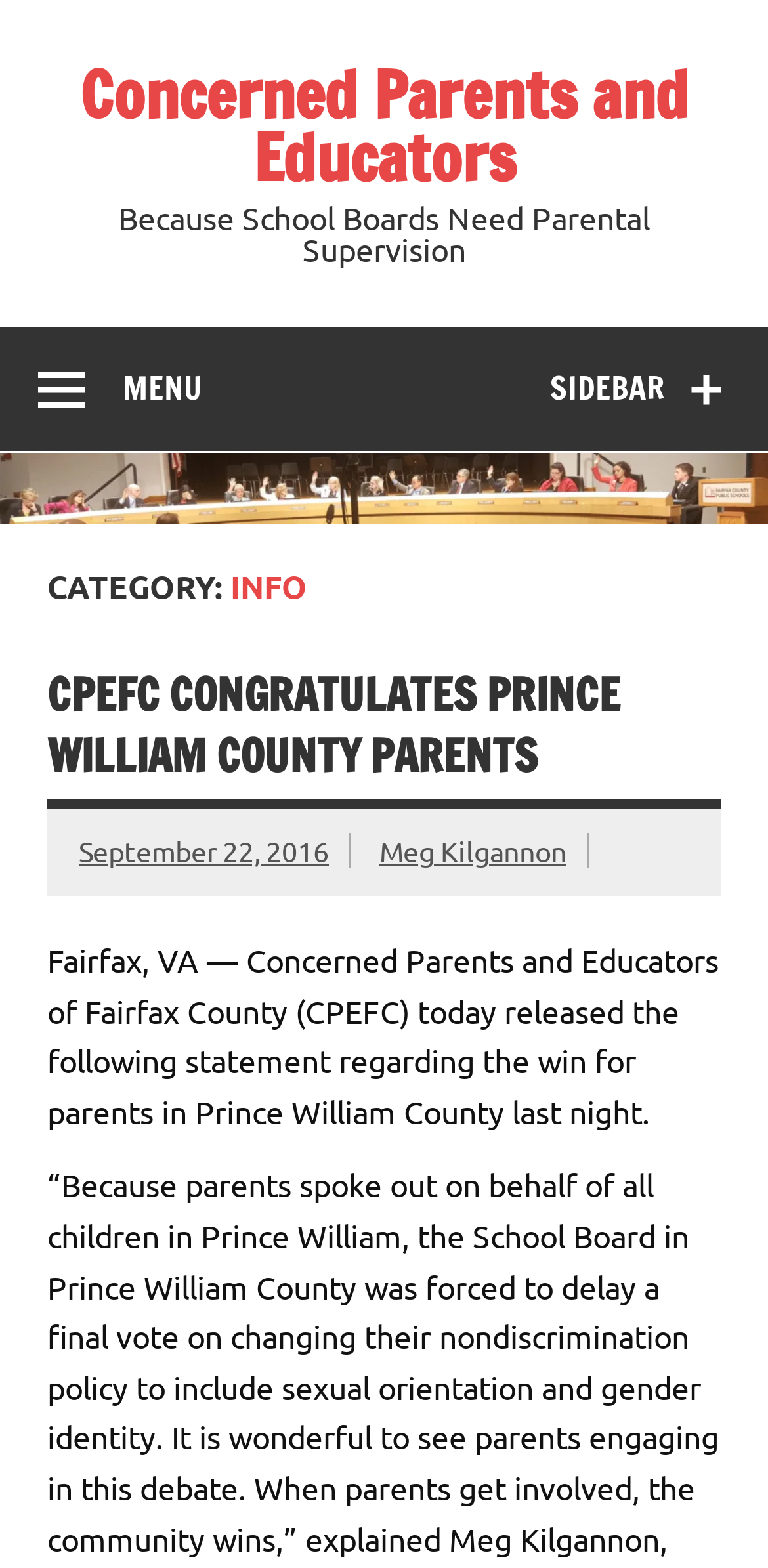What is the category of the article?
Please provide a detailed and comprehensive answer to the question.

I determined the answer by looking at the header section of the webpage, where it says 'CATEGORY: INFO'.